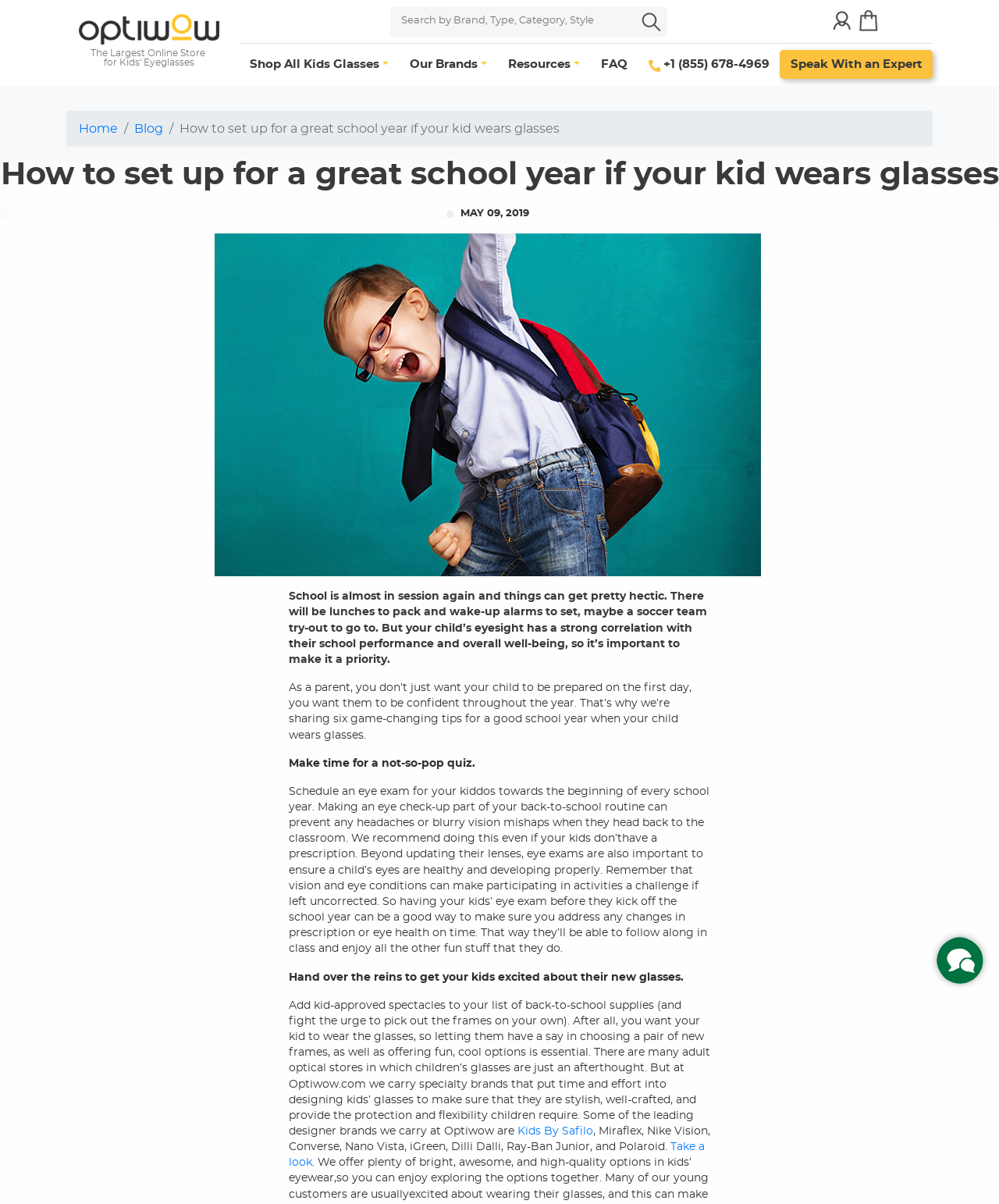What type of brands does Optiwow.com carry for kids' glasses?
Please ensure your answer is as detailed and informative as possible.

I read the static text element that mentions Optiwow.com carrying specialty brands that put time and effort into designing kids' glasses, and found that they carry leading designer brands.